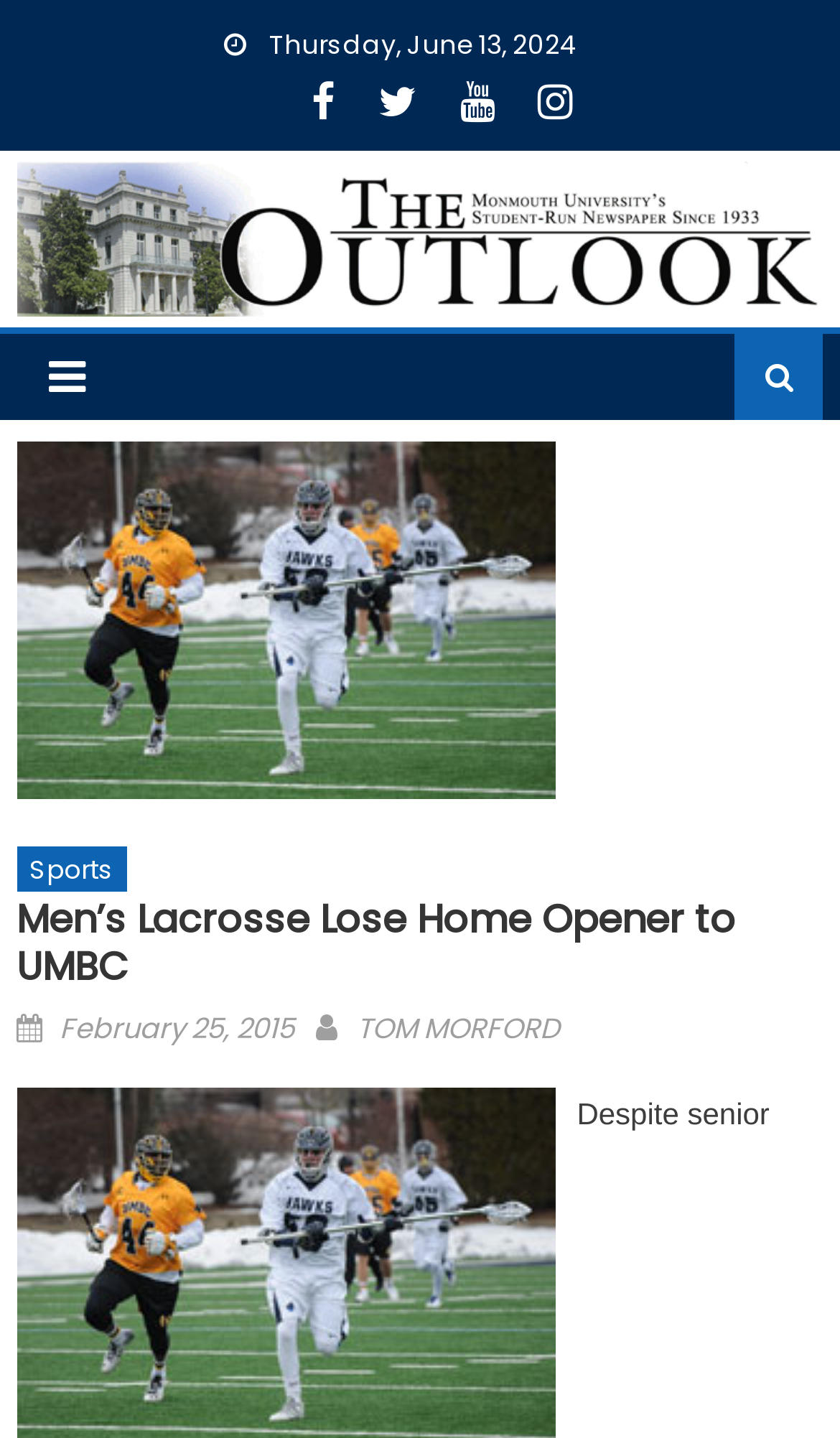What is the sport being discussed?
Based on the visual information, provide a detailed and comprehensive answer.

I determined the sport being discussed by looking at the image with the text 'mens lax' which is located above the heading 'Men’s Lacrosse Lose Home Opener to UMBC'. This image is likely related to the sport being discussed in the article.